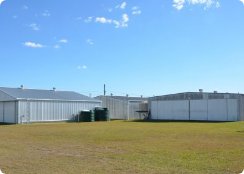Please provide a one-word or short phrase answer to the question:
What type of exterior materials are used for the structures in the image?

Metal and wooden